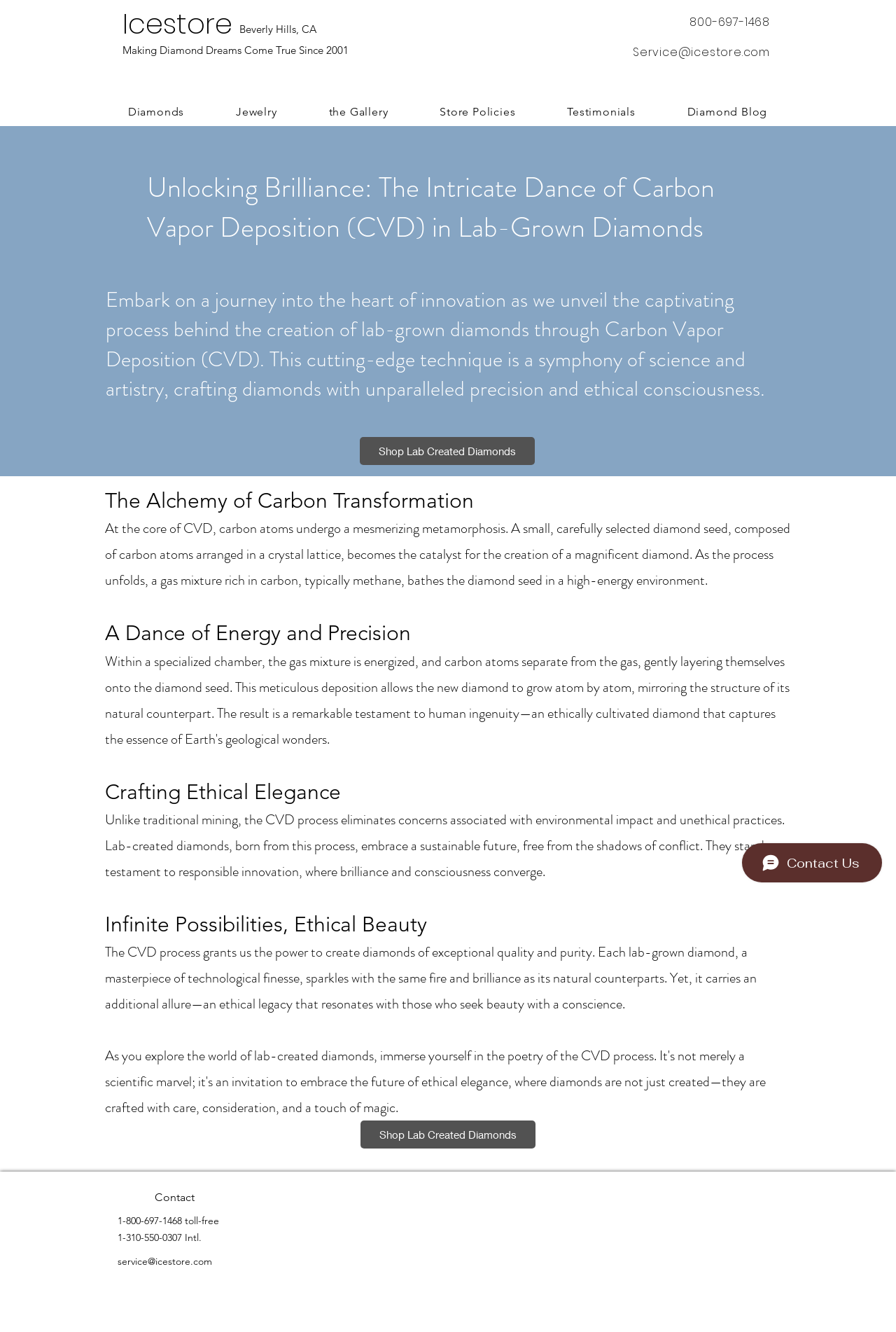What is the company's email address?
Relying on the image, give a concise answer in one word or a brief phrase.

service@icestore.com